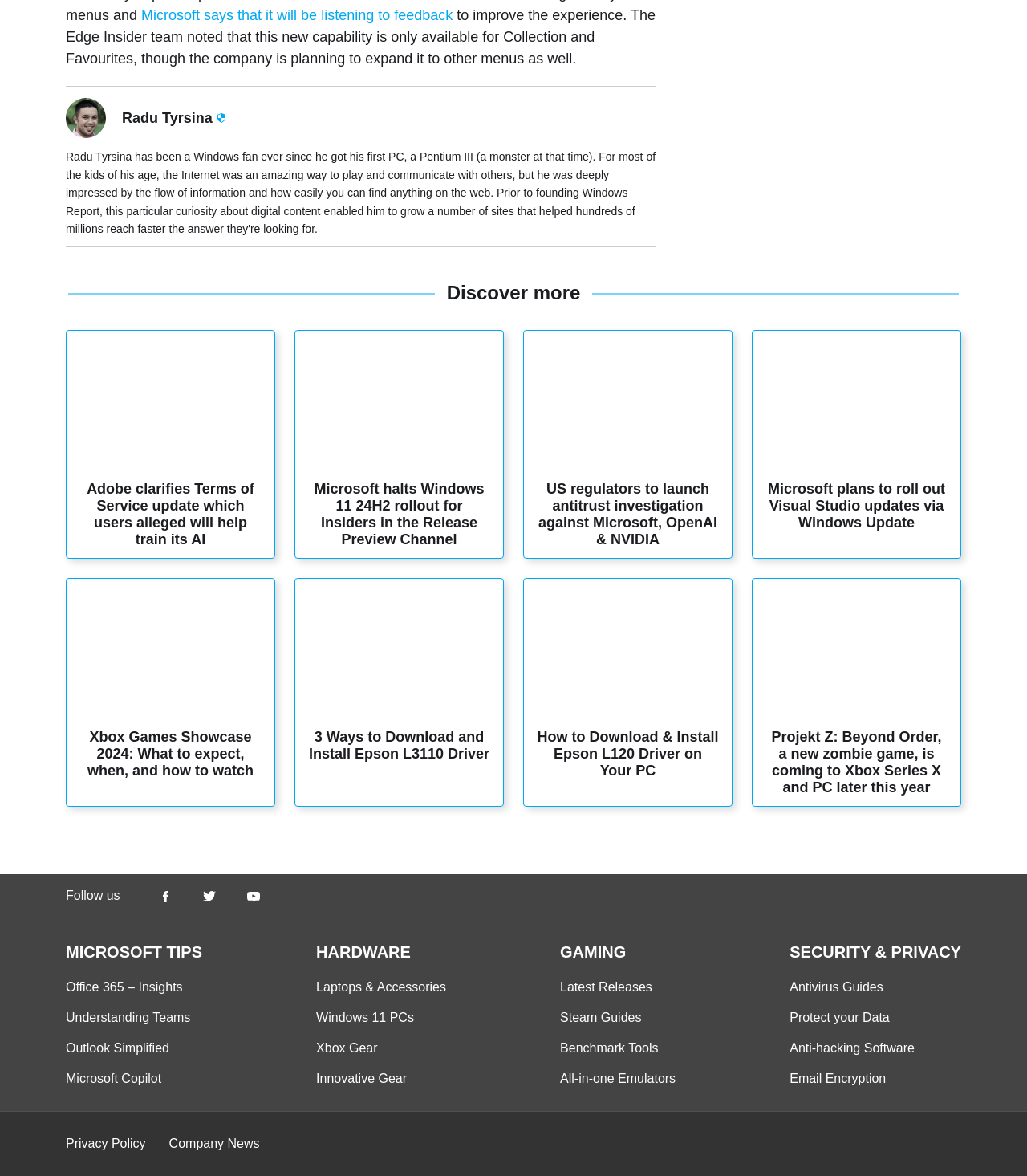Answer the question briefly using a single word or phrase: 
How many social media links are there?

3